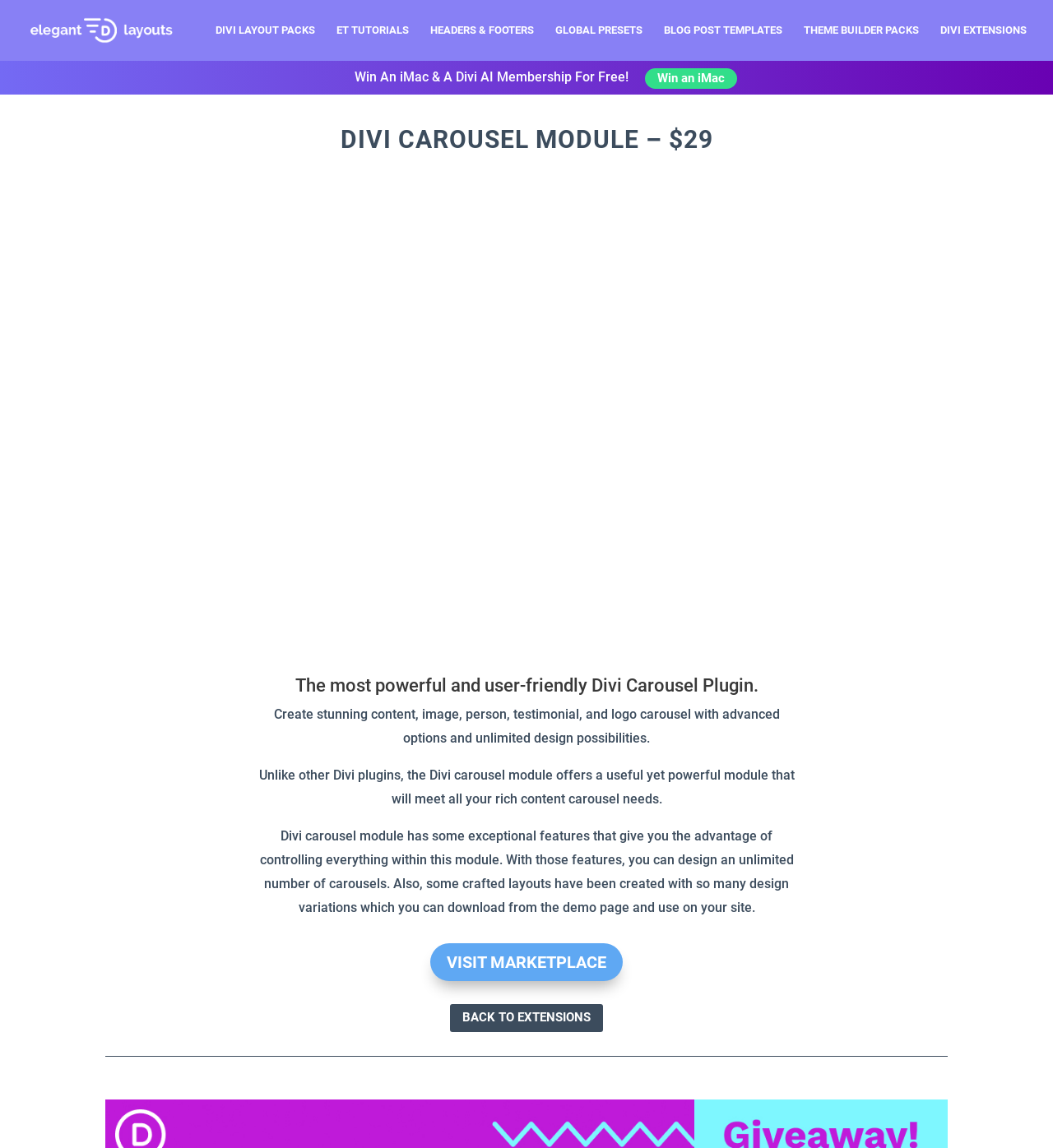Answer the following query with a single word or phrase:
What is the promotion on the webpage?

Win an iMac